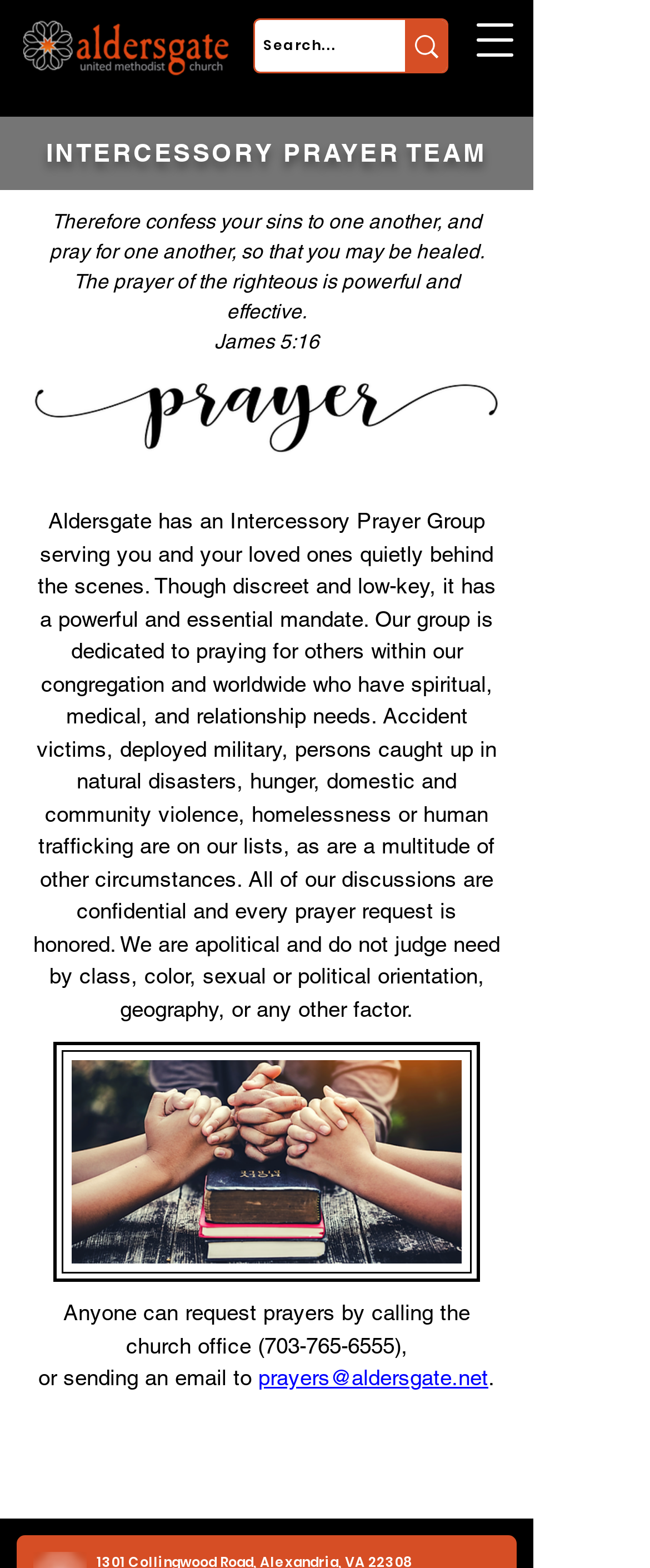Provide a short answer to the following question with just one word or phrase: What is the image displayed below the heading?

prayer.png